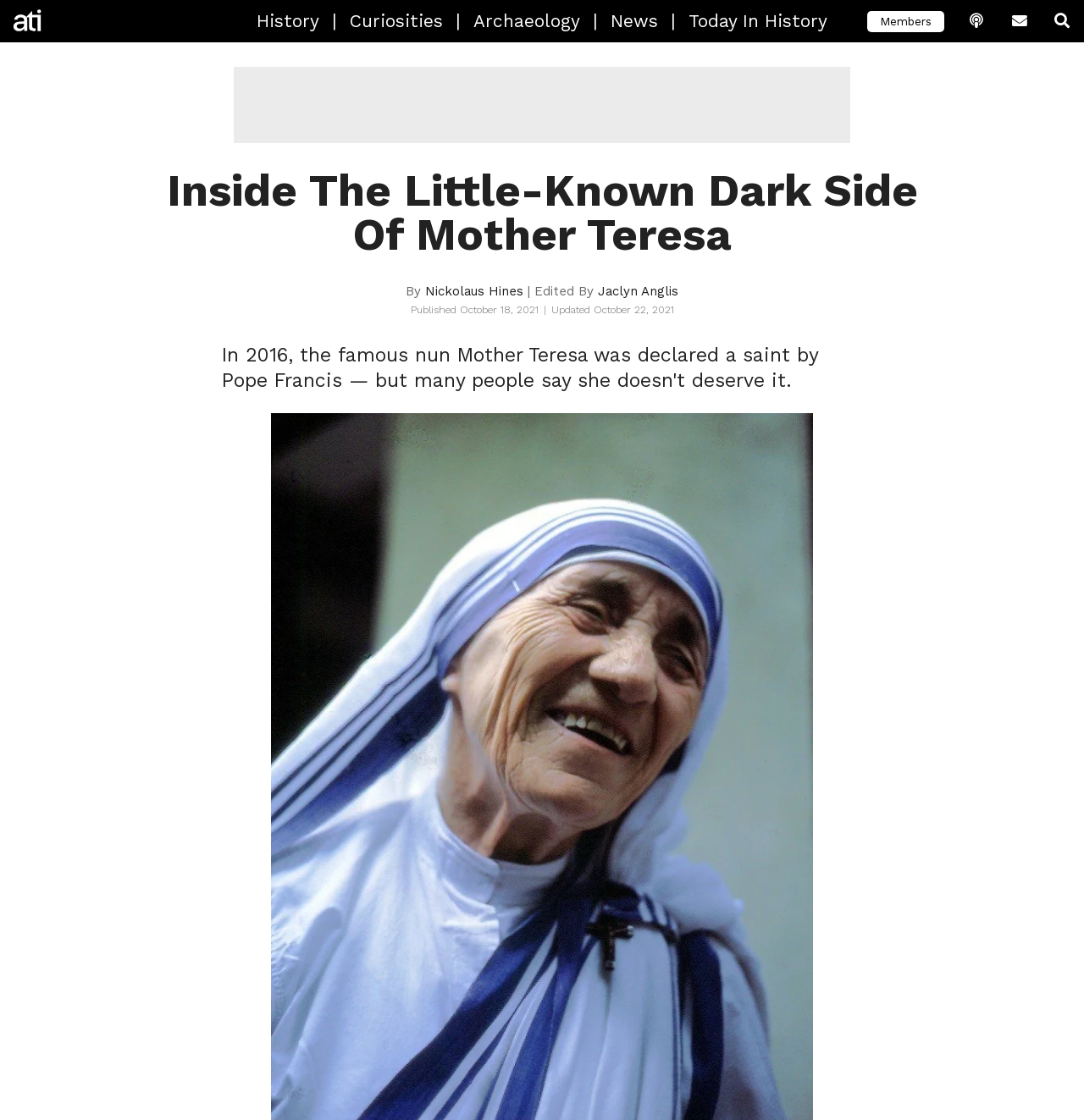Please predict the bounding box coordinates of the element's region where a click is necessary to complete the following instruction: "view History". The coordinates should be represented by four float numbers between 0 and 1, i.e., [left, top, right, bottom].

[0.225, 0.0, 0.306, 0.038]